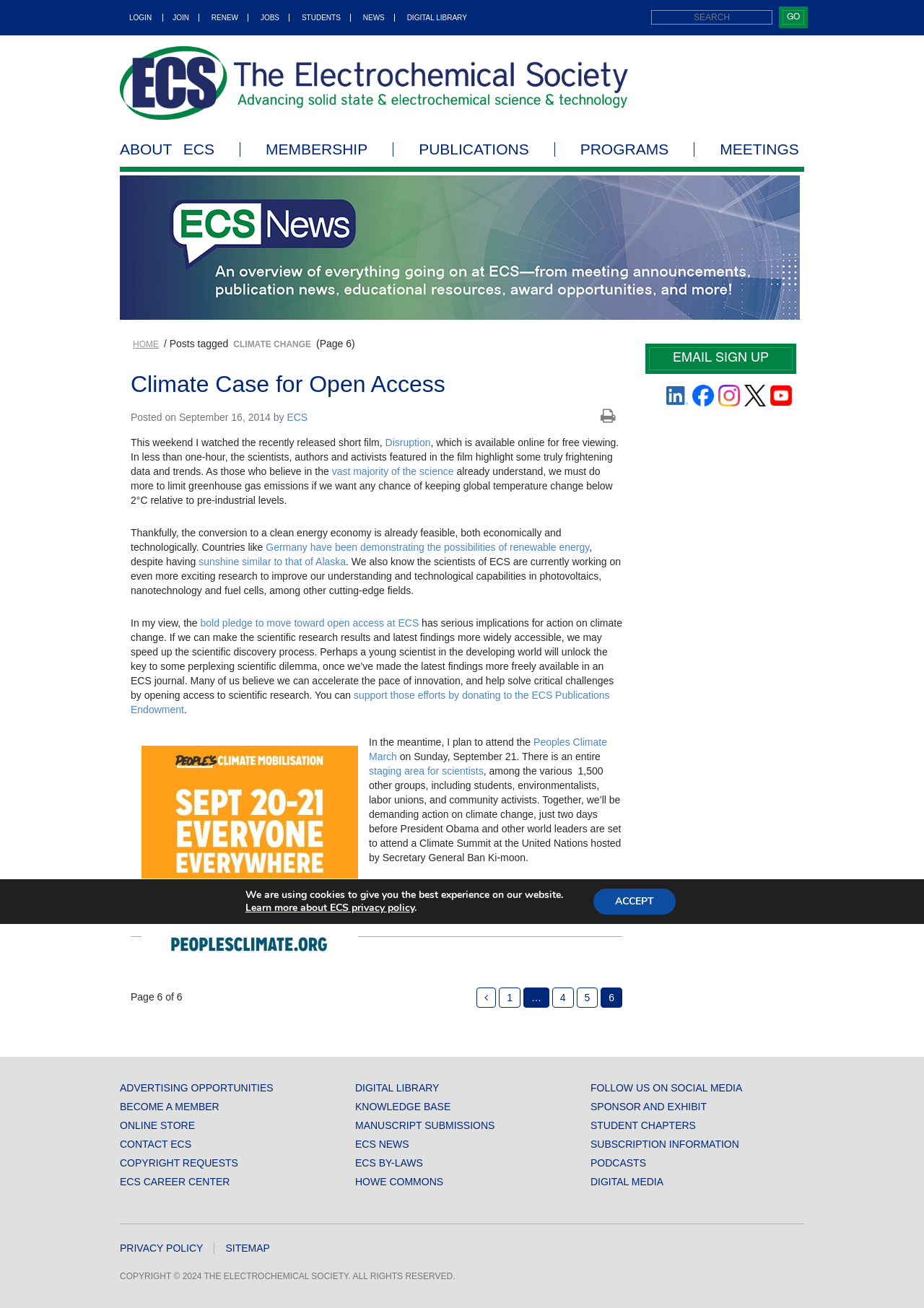What is the topic of the blog post?
We need a detailed and meticulous answer to the question.

The topic of the blog post can be determined by reading the title 'Climate Case for Open Access' and the content of the post, which discusses the importance of open access in addressing climate change.